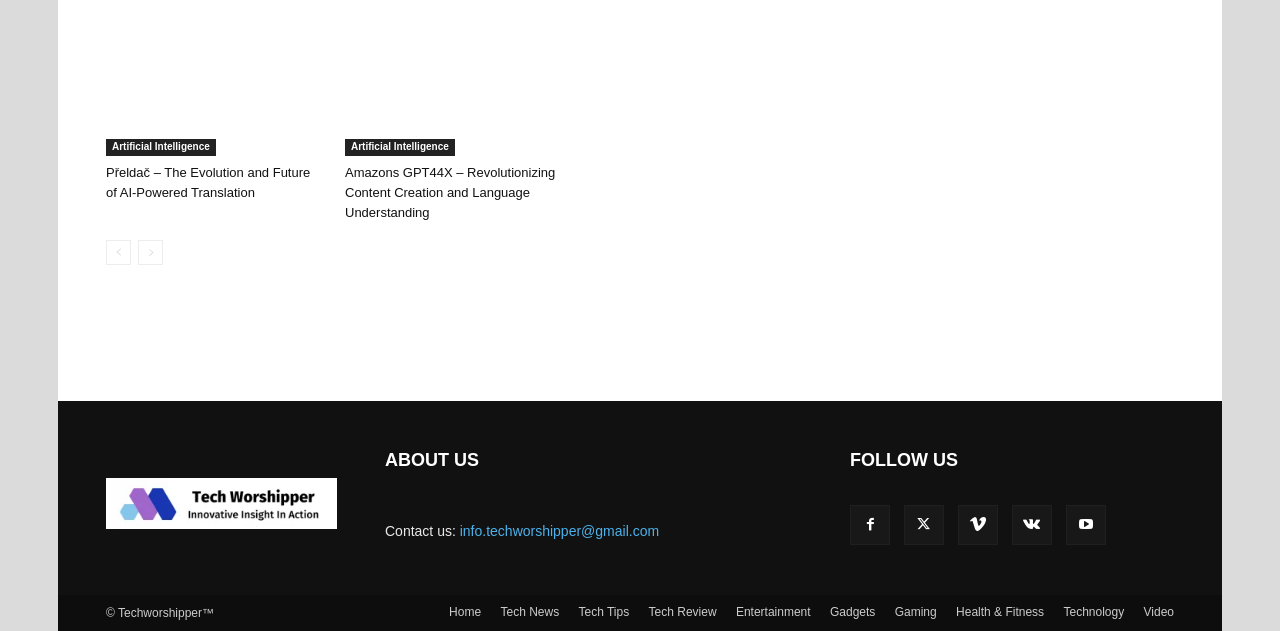What is the email address for contact?
Please provide a single word or phrase answer based on the image.

info.techworshipper@gmail.com